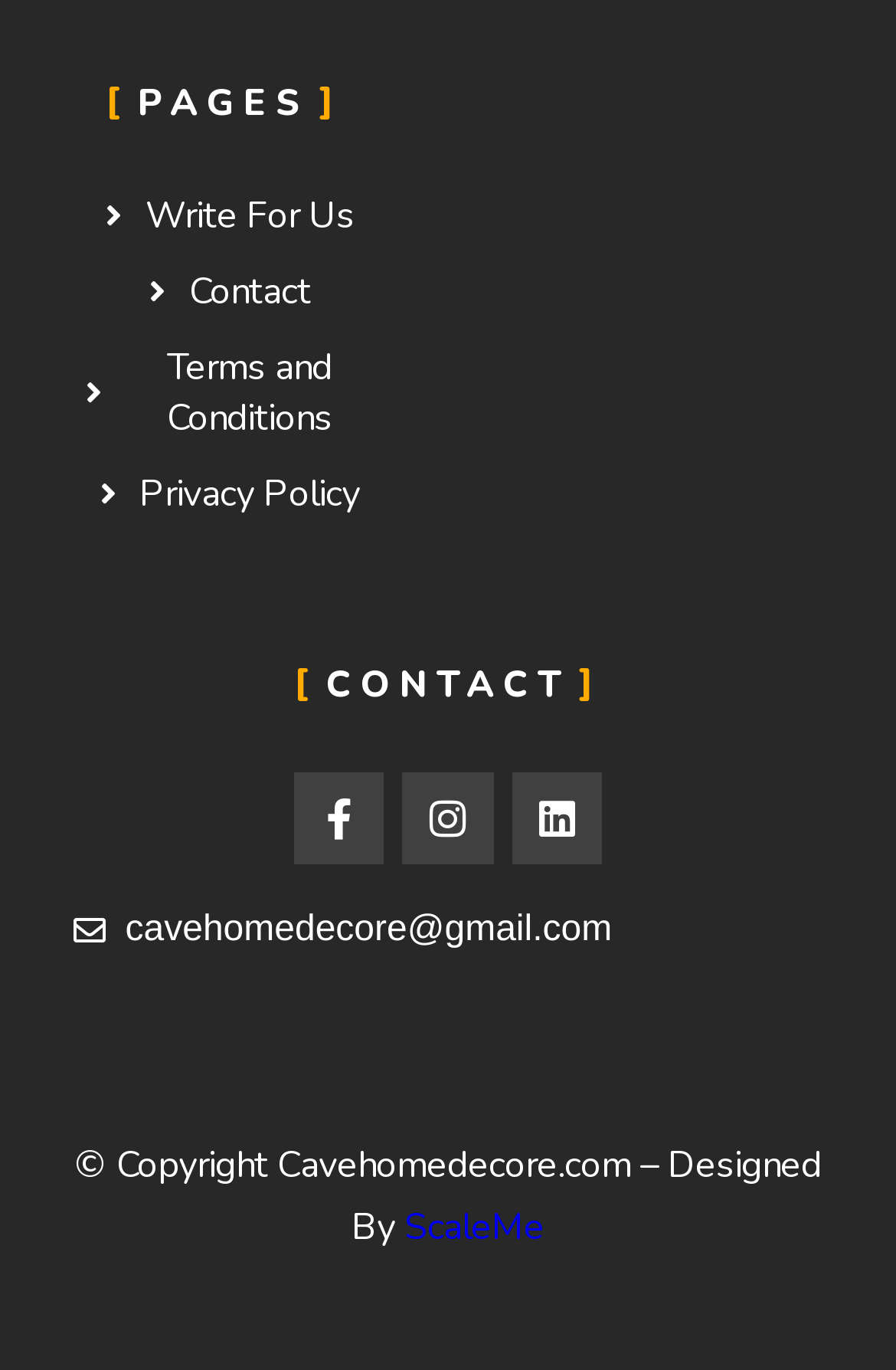Please respond to the question with a concise word or phrase:
What are the main sections of the webpage?

PAGES and CONTACT